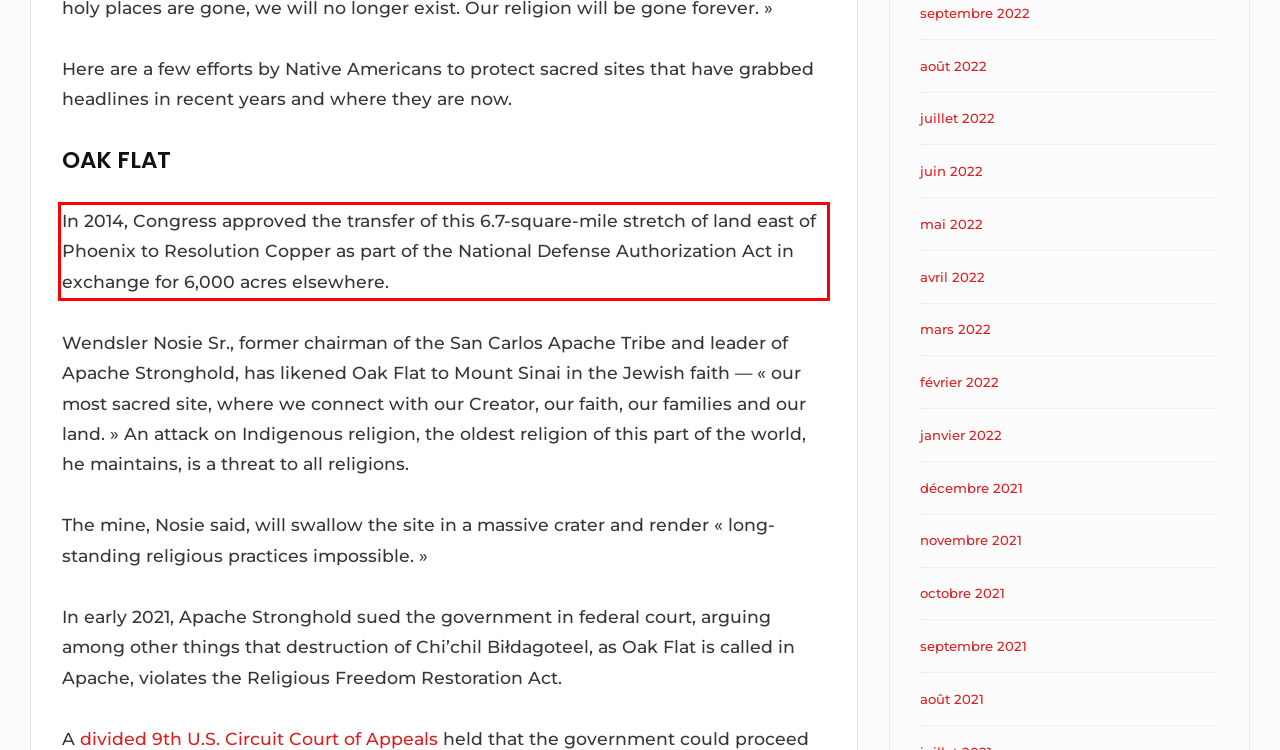In the screenshot of the webpage, find the red bounding box and perform OCR to obtain the text content restricted within this red bounding box.

In 2014, Congress approved the transfer of this 6.7-square-mile stretch of land east of Phoenix to Resolution Copper as part of the National Defense Authorization Act in exchange for 6,000 acres elsewhere.